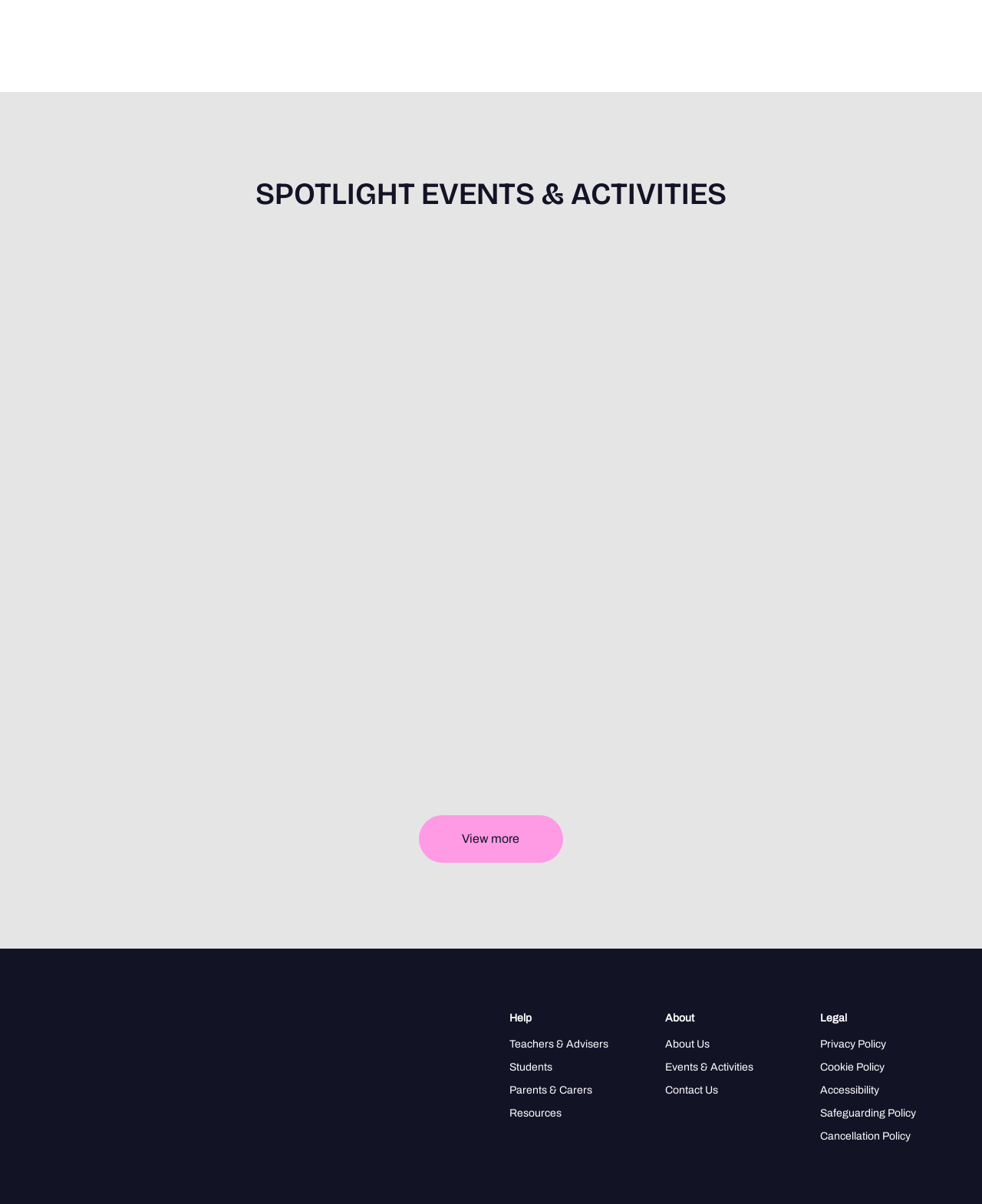What is the purpose of the third exam workshop?
Please give a detailed and elaborate explanation in response to the question.

I found the purpose of the third exam workshop by reading the text of the third workshop description, which mentions 'Maintaining Motivation for Exams' as the purpose.